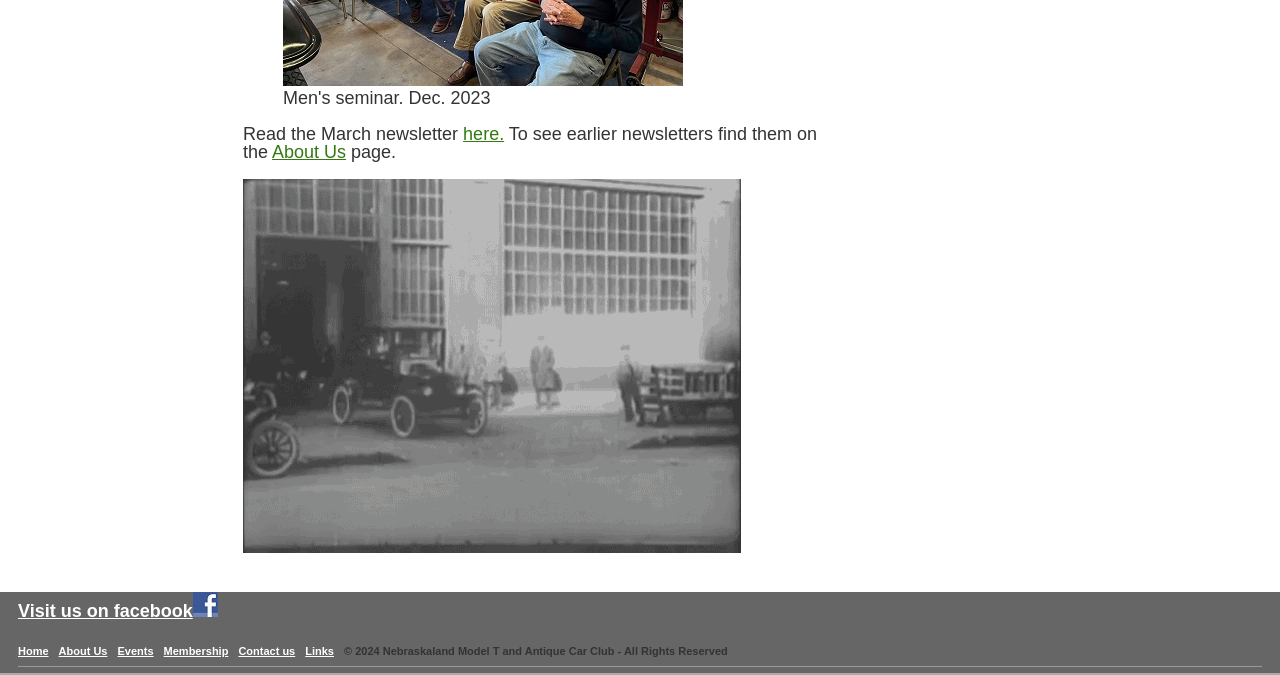Please locate the clickable area by providing the bounding box coordinates to follow this instruction: "Read the March newsletter".

[0.19, 0.183, 0.362, 0.213]